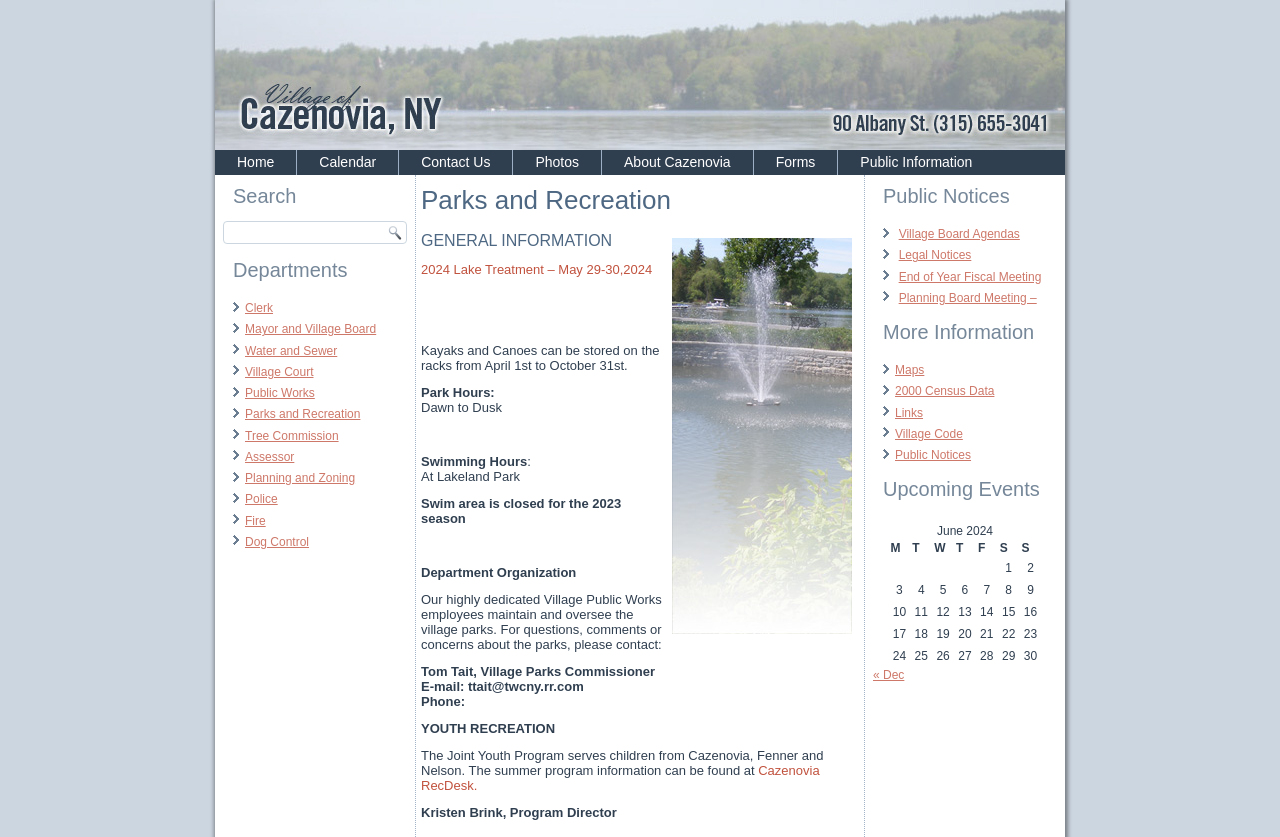Identify the bounding box coordinates for the UI element described as: "End of Year Fiscal Meeting".

[0.702, 0.322, 0.814, 0.339]